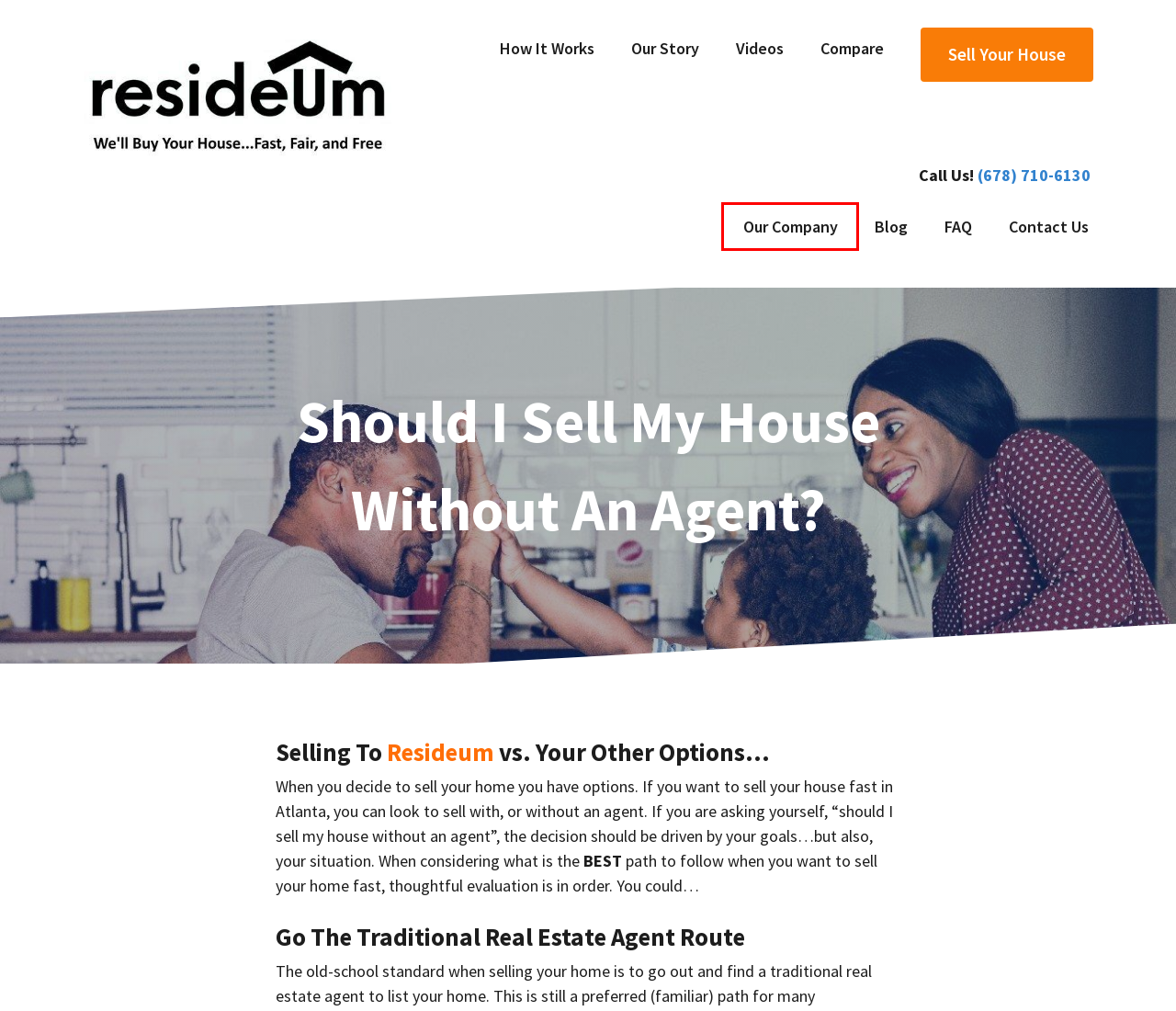You are given a screenshot of a webpage with a red rectangle bounding box. Choose the best webpage description that matches the new webpage after clicking the element in the bounding box. Here are the candidates:
A. Sell My House Fast Offer Form - Cash for Your Metro Atlanta Home - Resideum
B. Sell Your House in Metro Atlanta GA FAQs
C. The Smart Atlanta Home Seller Blog - Resideum
D. Cash Offer For My House-Sell My House Fast Atlanta For Cash-Sell My House As-is
E. Video Archives - Resideum
F. The Resideum Story - Who We Are
G. Atlanta's Professional Homebuyer - Companies that buy houses Atlanta GA - Resideum
H. Contact Resideum

G